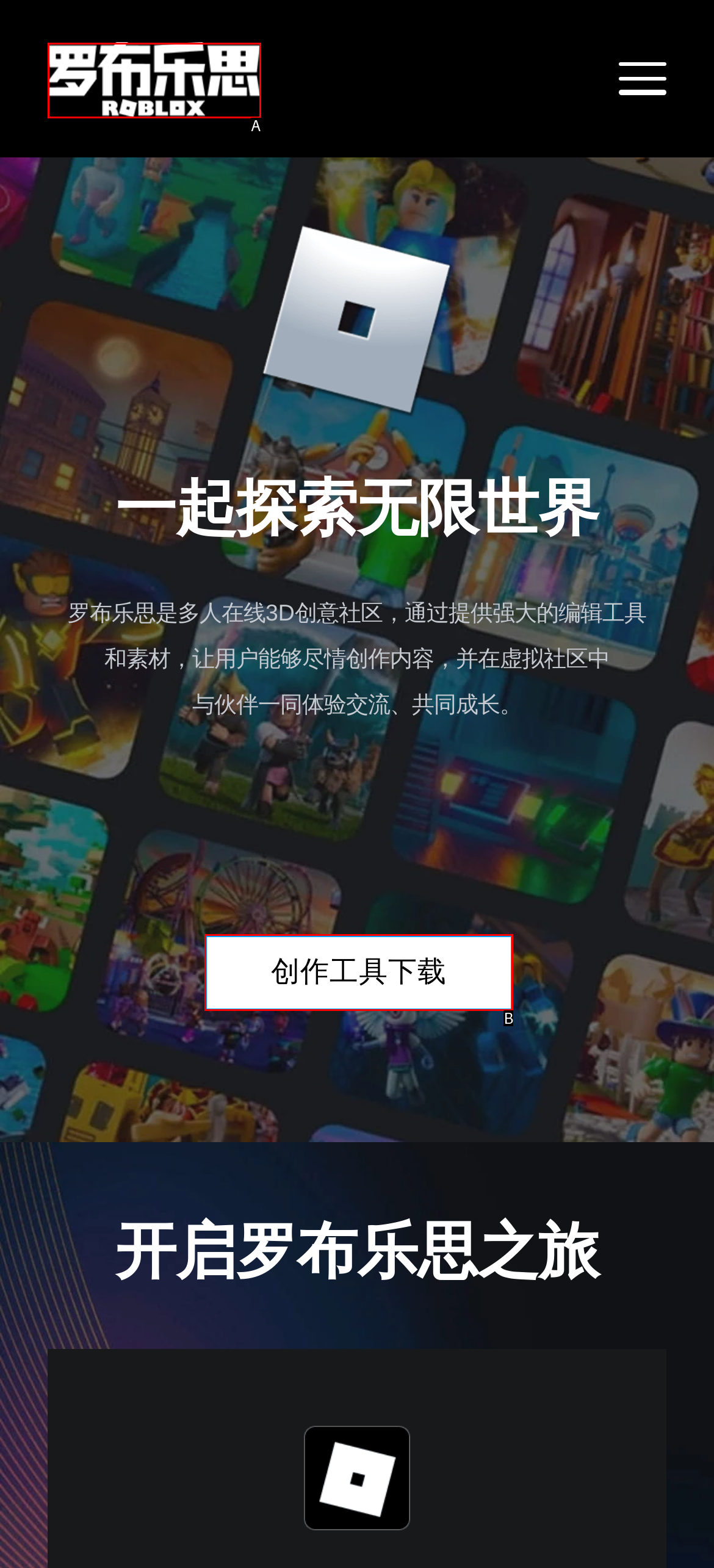Select the appropriate option that fits: 罗布乐思
Reply with the letter of the correct choice.

A